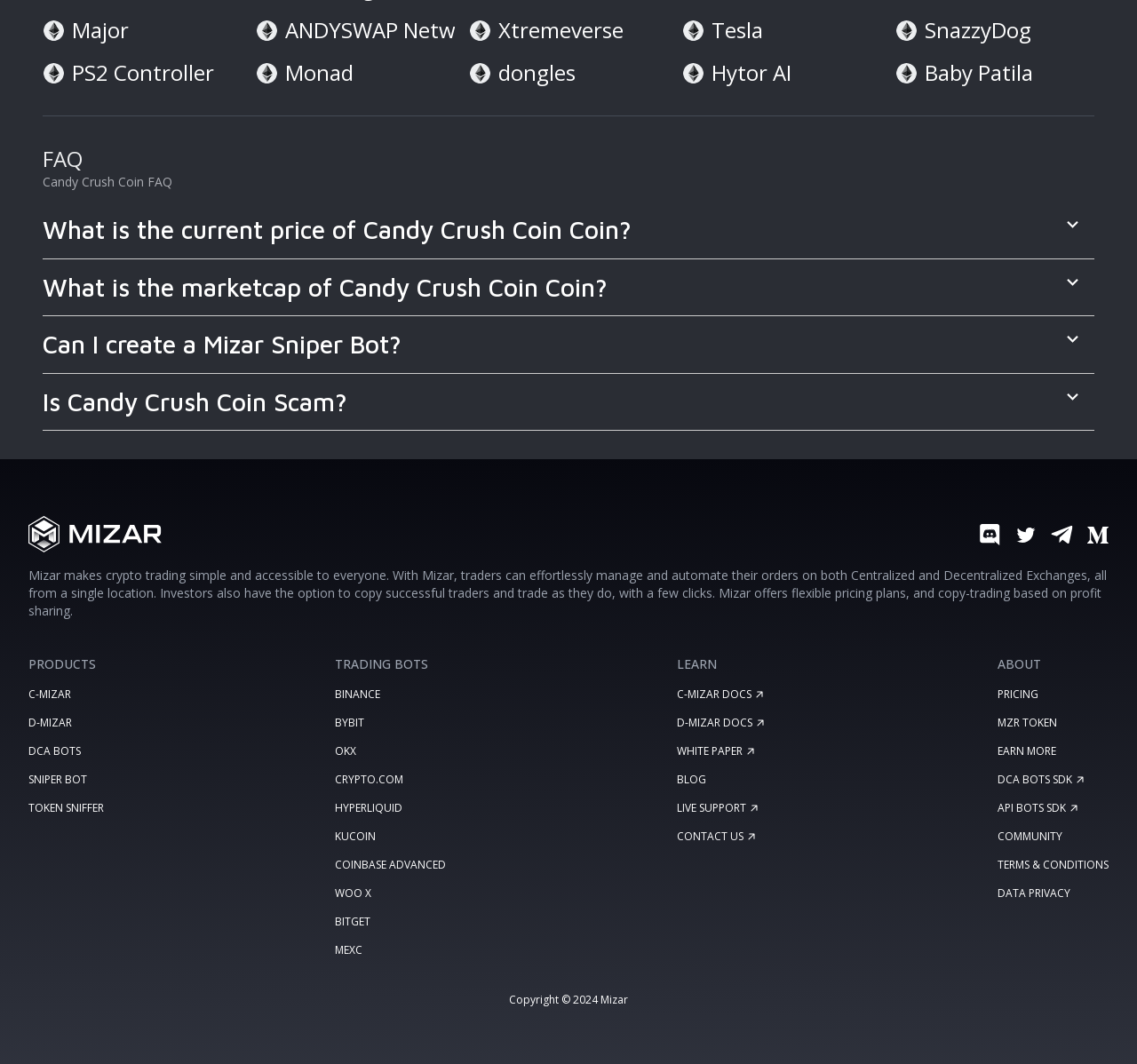How many types of exchanges are supported by Mizar?
Based on the image, answer the question in a detailed manner.

I read the introductory text and found that Mizar supports both Centralized and Decentralized Exchanges, totaling 2 types of exchanges.